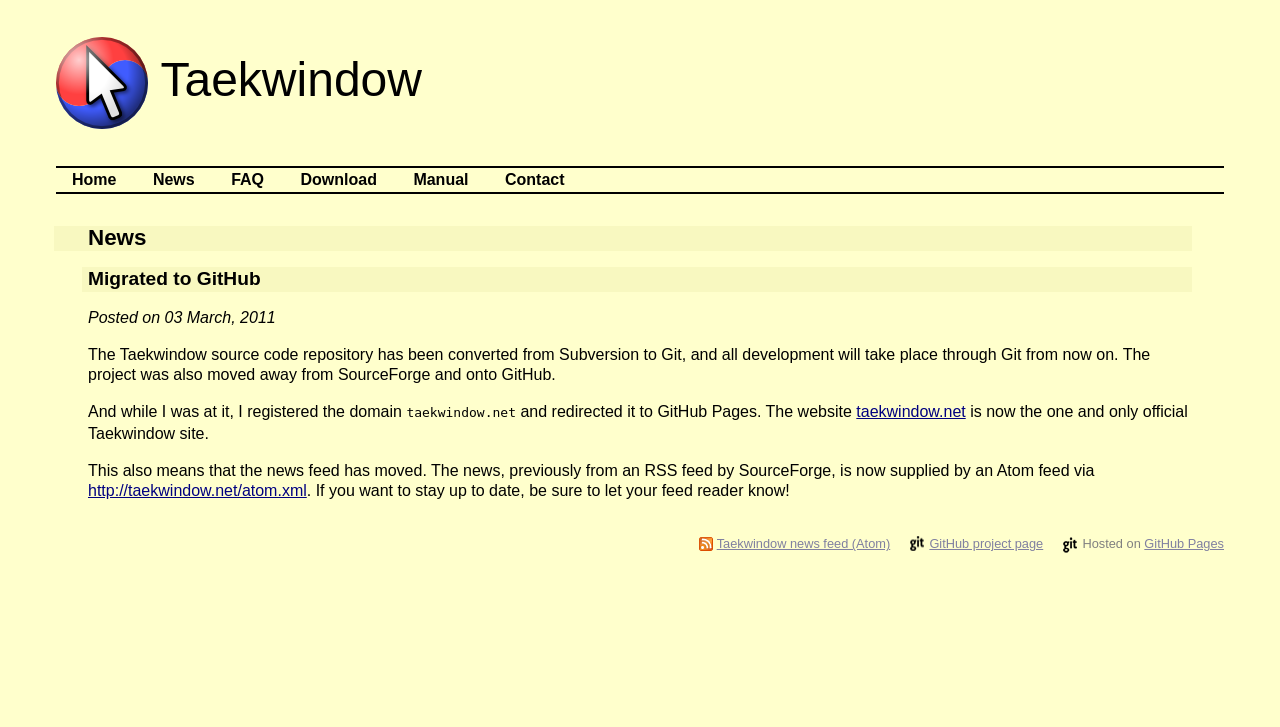Determine the bounding box coordinates for the area you should click to complete the following instruction: "contact us".

[0.382, 0.231, 0.454, 0.263]